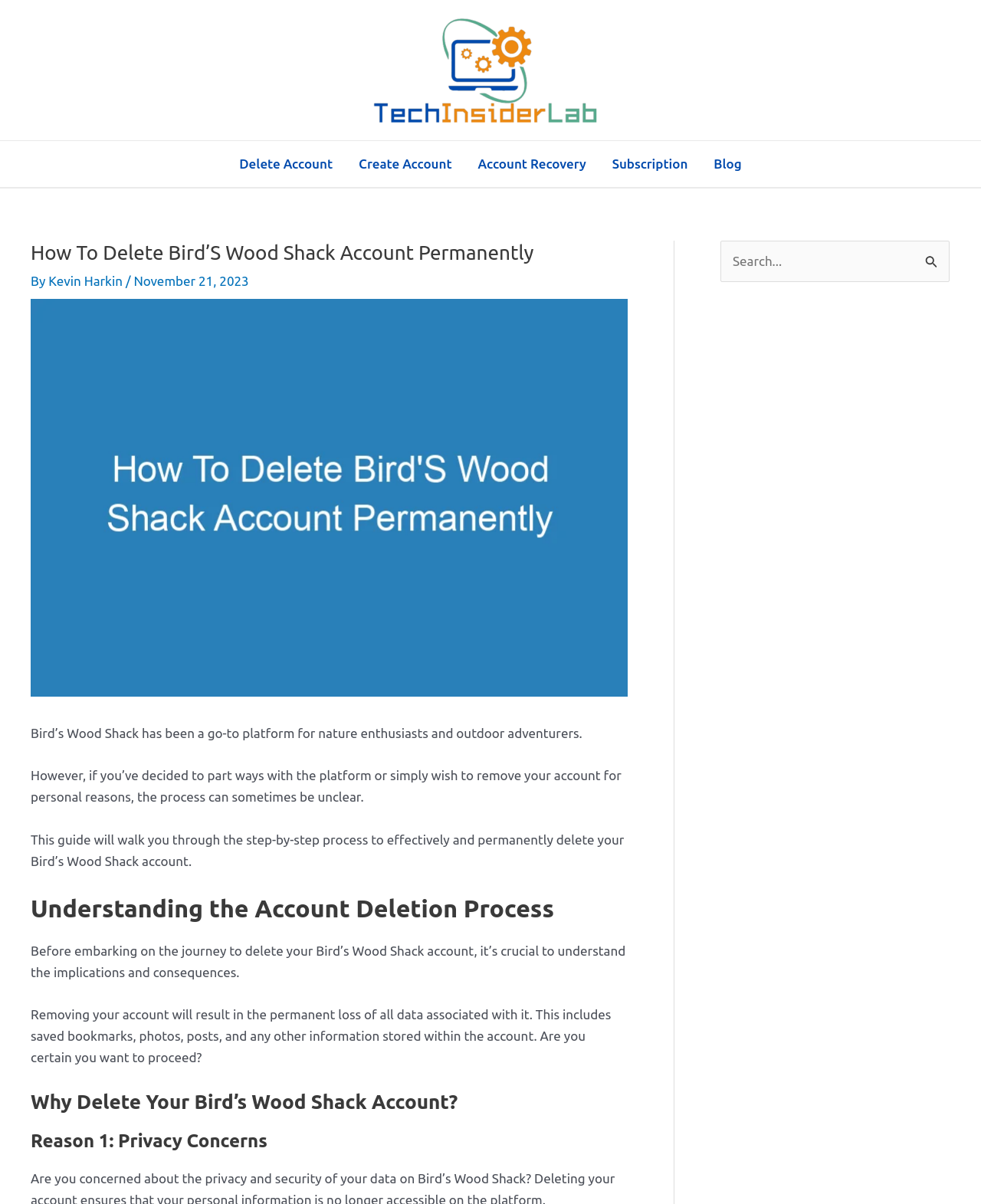Based on the element description "Subscription", predict the bounding box coordinates of the UI element.

[0.611, 0.117, 0.714, 0.155]